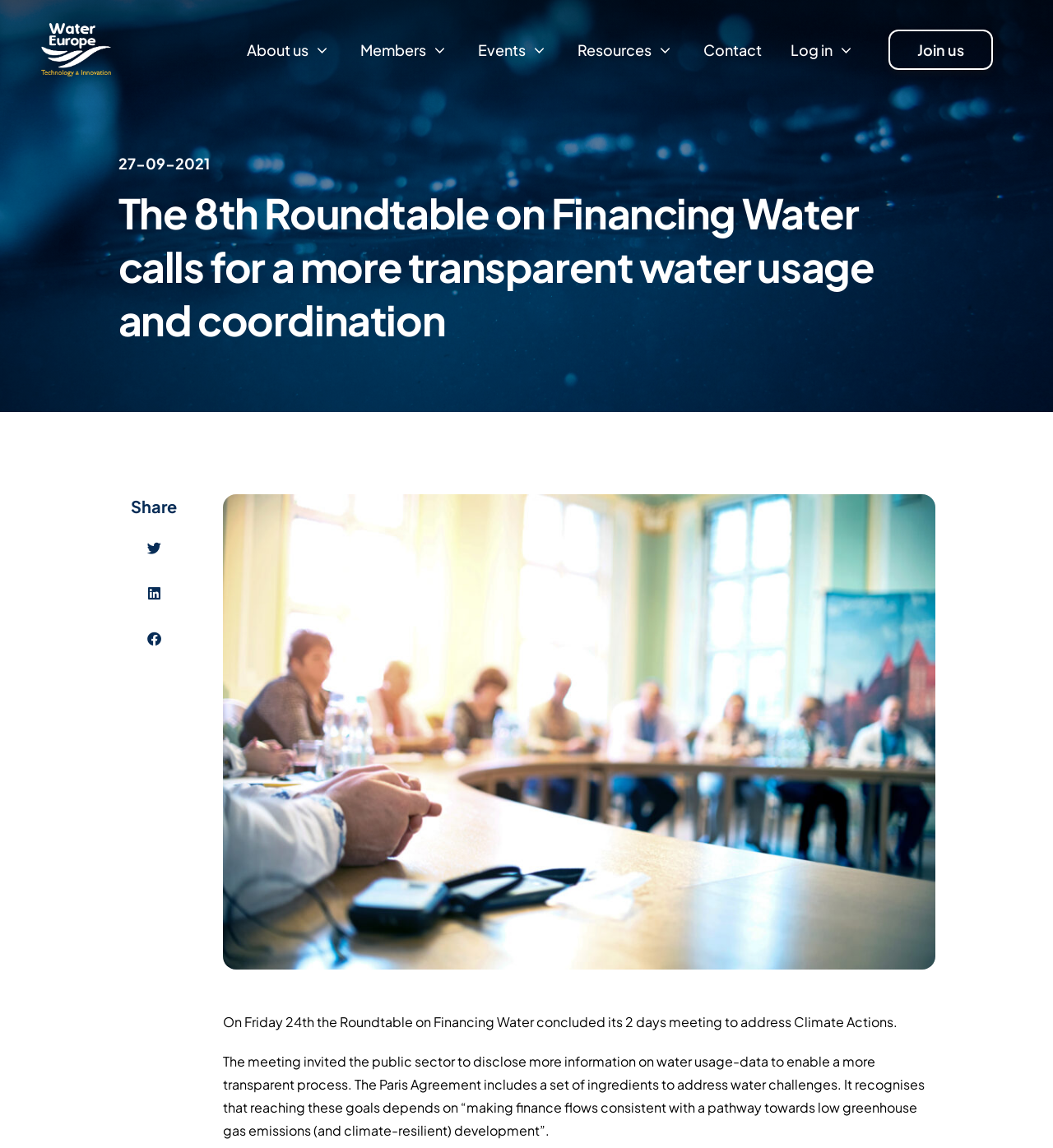Use a single word or phrase to answer this question: 
What is the date of the Roundtable on Financing Water?

27-09-2021